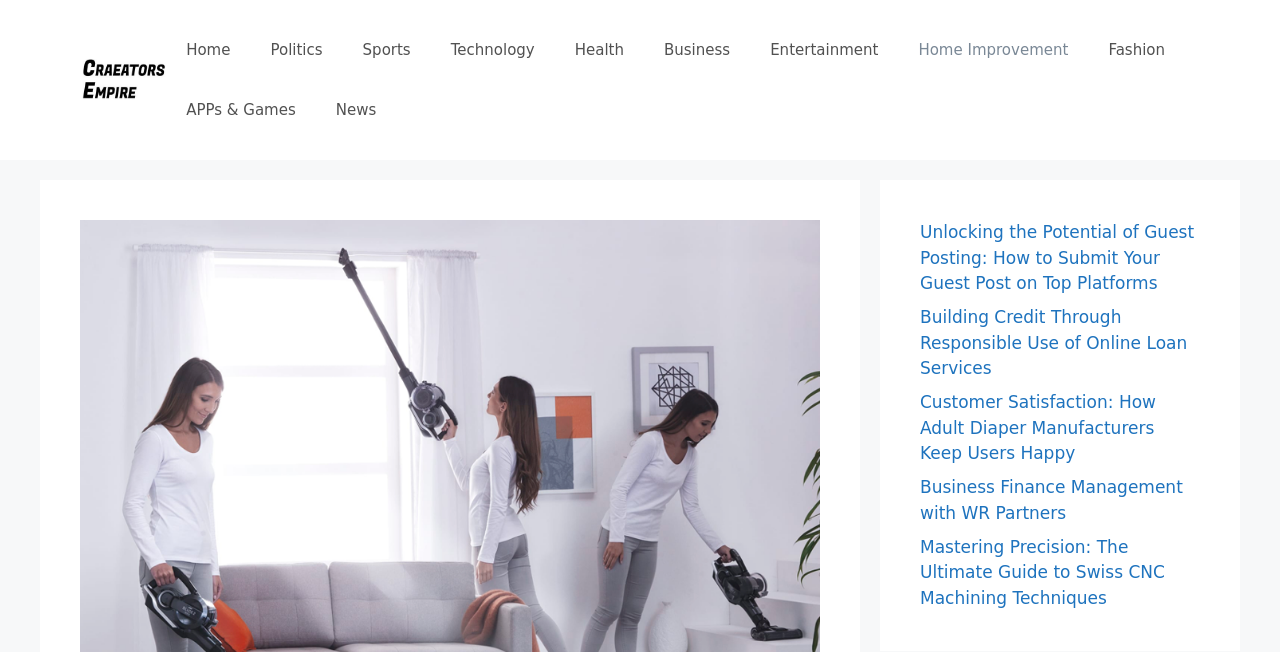How many categories are in the navigation menu?
Using the image, elaborate on the answer with as much detail as possible.

I counted the number of link elements within the navigation element, which are labeled as 'Home', 'Politics', 'Sports', 'Technology', 'Health', 'Business', 'Entertainment', 'Home Improvement', 'Fashion', 'APPs & Games', and 'News'.